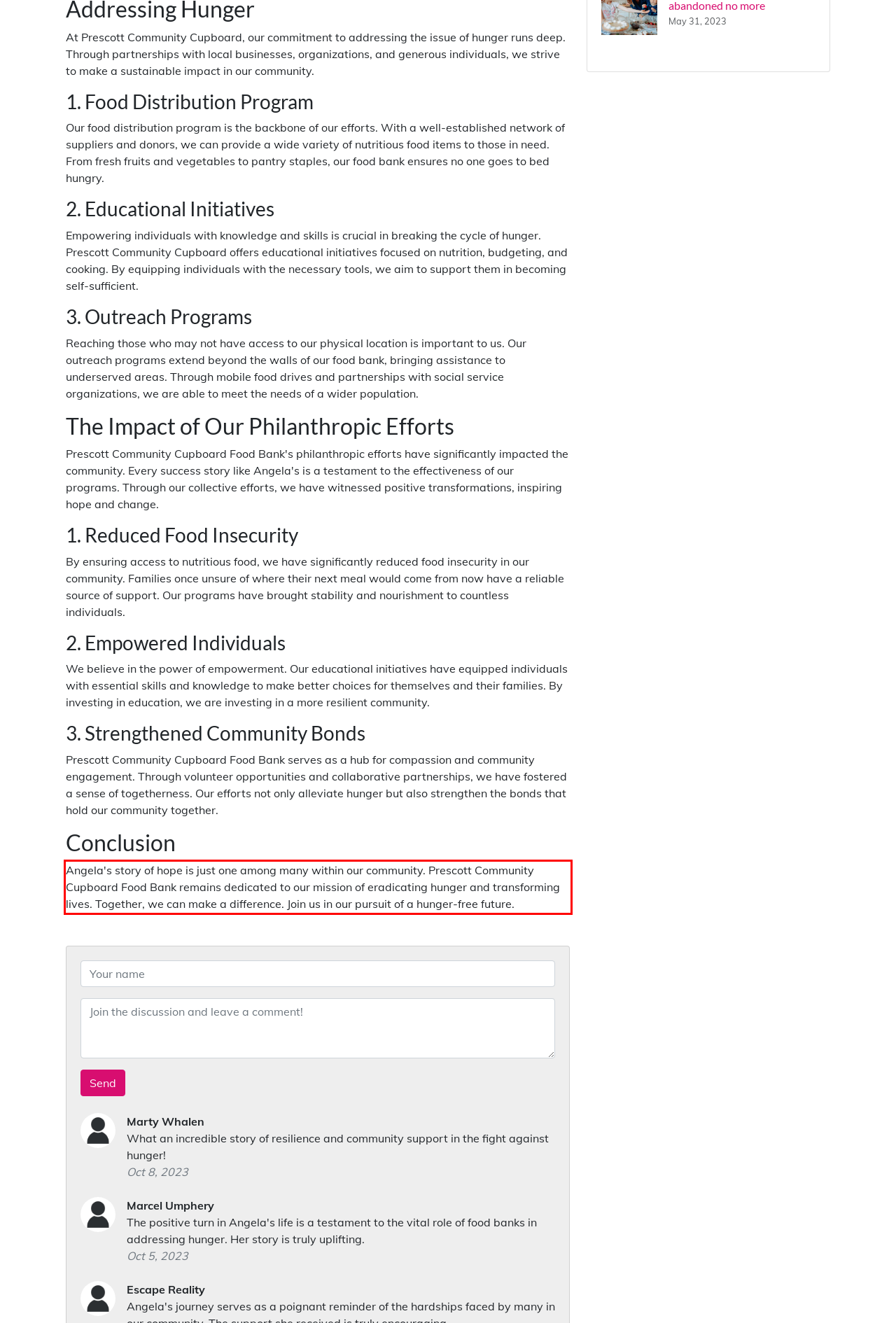Please look at the screenshot provided and find the red bounding box. Extract the text content contained within this bounding box.

Angela's story of hope is just one among many within our community. Prescott Community Cupboard Food Bank remains dedicated to our mission of eradicating hunger and transforming lives. Together, we can make a difference. Join us in our pursuit of a hunger-free future.